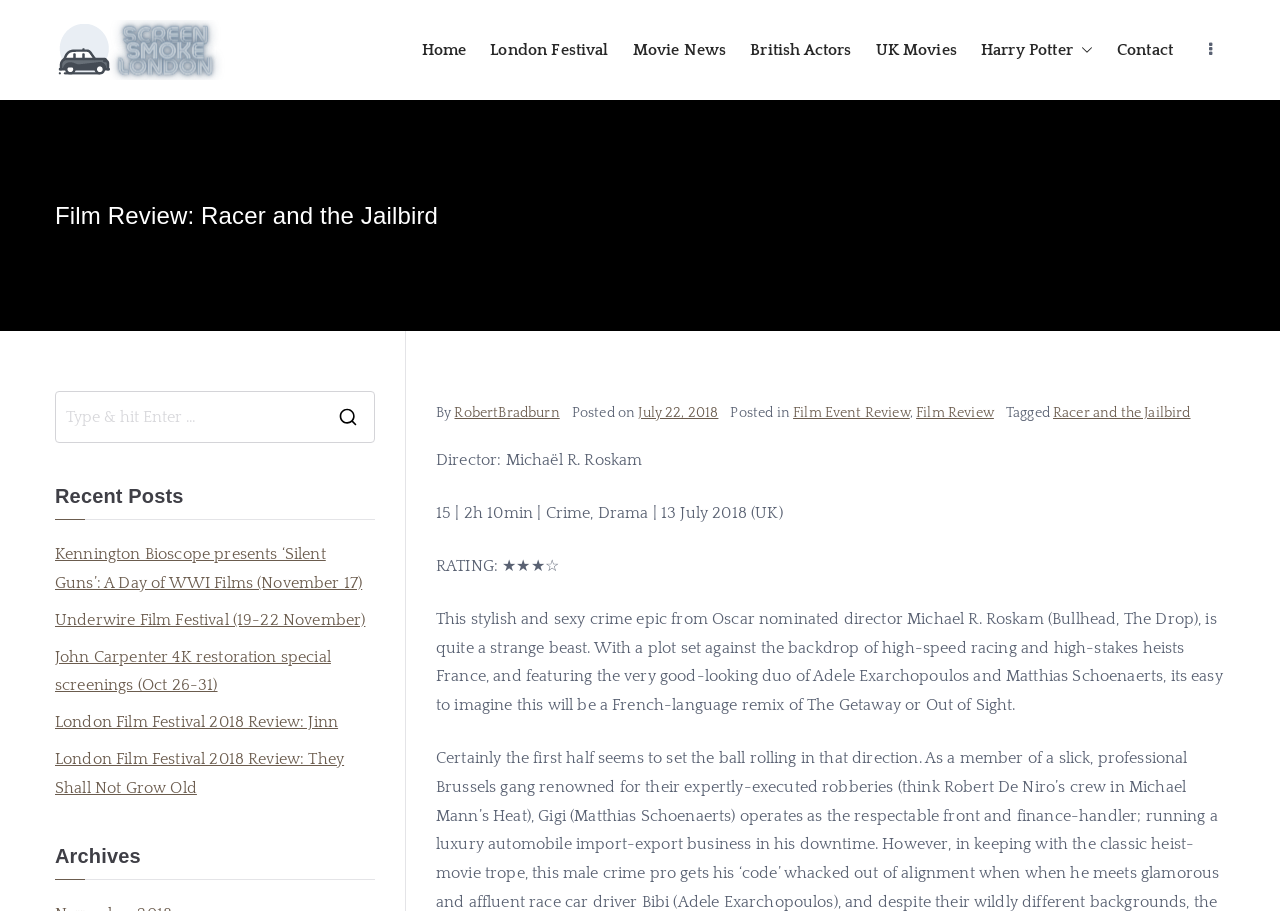Please provide a comprehensive answer to the question below using the information from the image: What is the genre of the movie?

I found the genre of the movie by looking at the text '15 | 2h 10min | Crime, Drama | 13 July 2018 (UK)' which is located below the movie's director and release information.